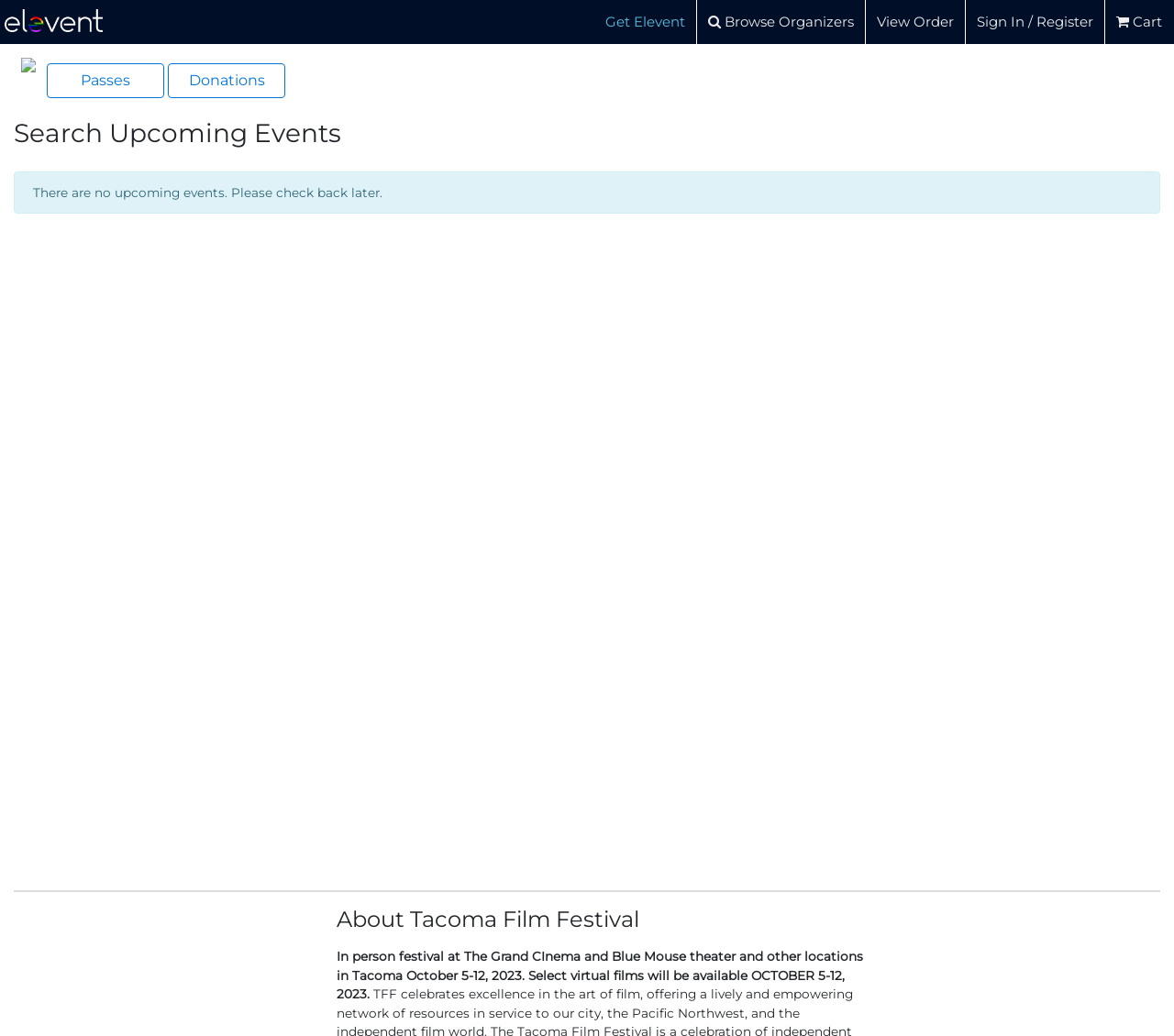Find the bounding box coordinates of the clickable element required to execute the following instruction: "Click on the 'STORIES' link". Provide the coordinates as four float numbers between 0 and 1, i.e., [left, top, right, bottom].

None